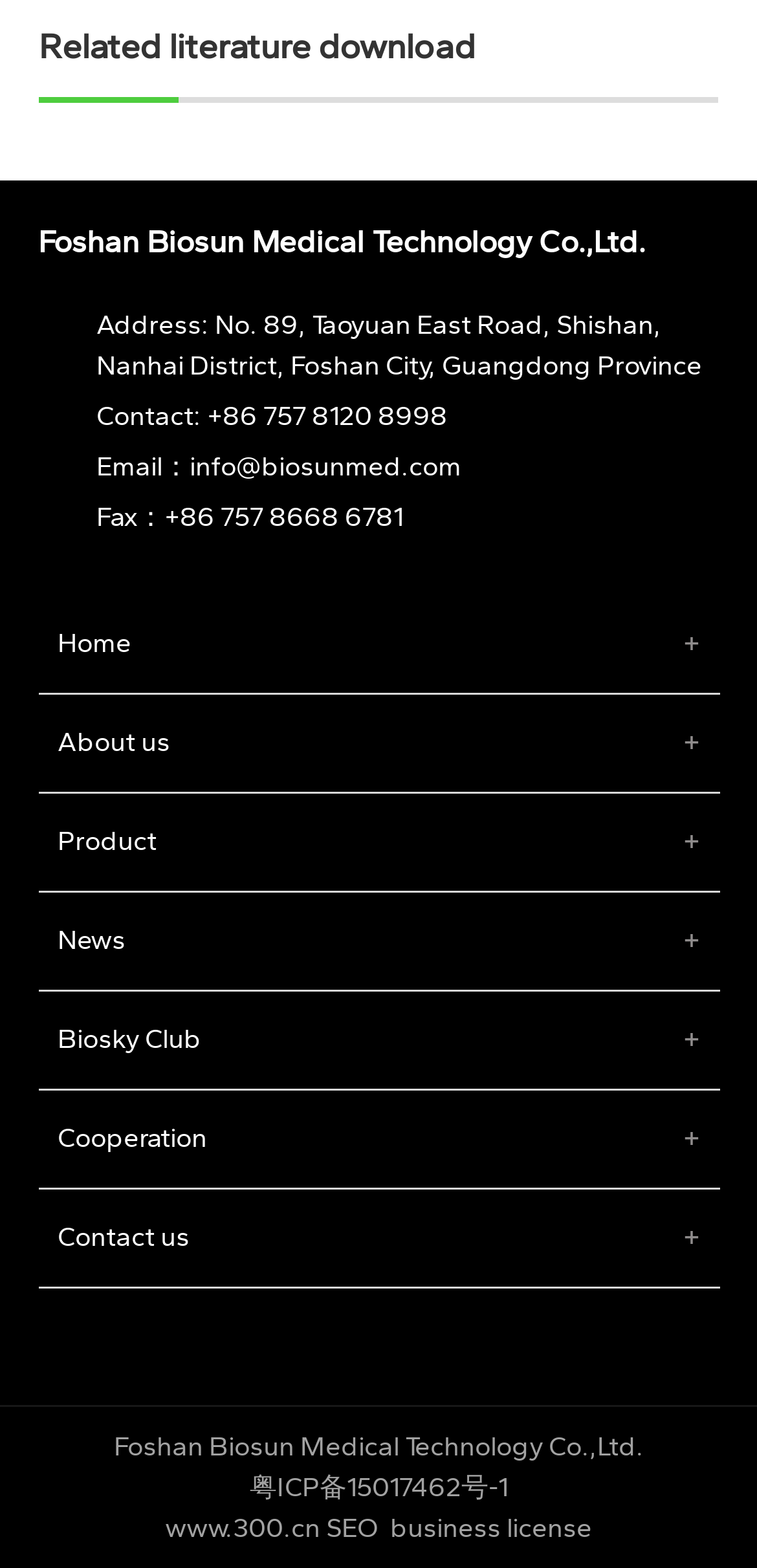Locate the bounding box coordinates of the clickable element to fulfill the following instruction: "View company information". Provide the coordinates as four float numbers between 0 and 1 in the format [left, top, right, bottom].

[0.05, 0.142, 0.853, 0.166]